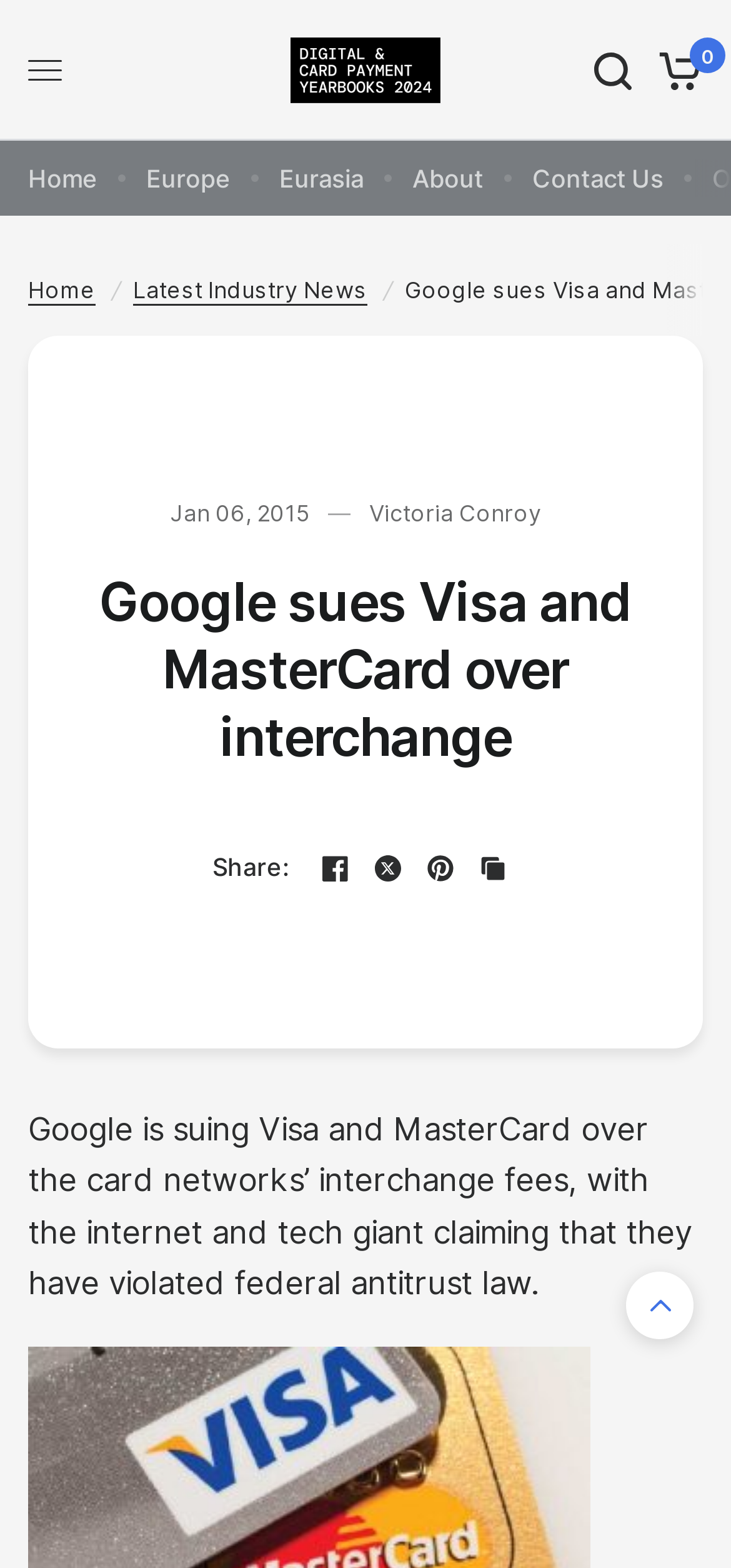Find the bounding box coordinates for the area that must be clicked to perform this action: "Read the latest industry news".

[0.182, 0.173, 0.503, 0.196]